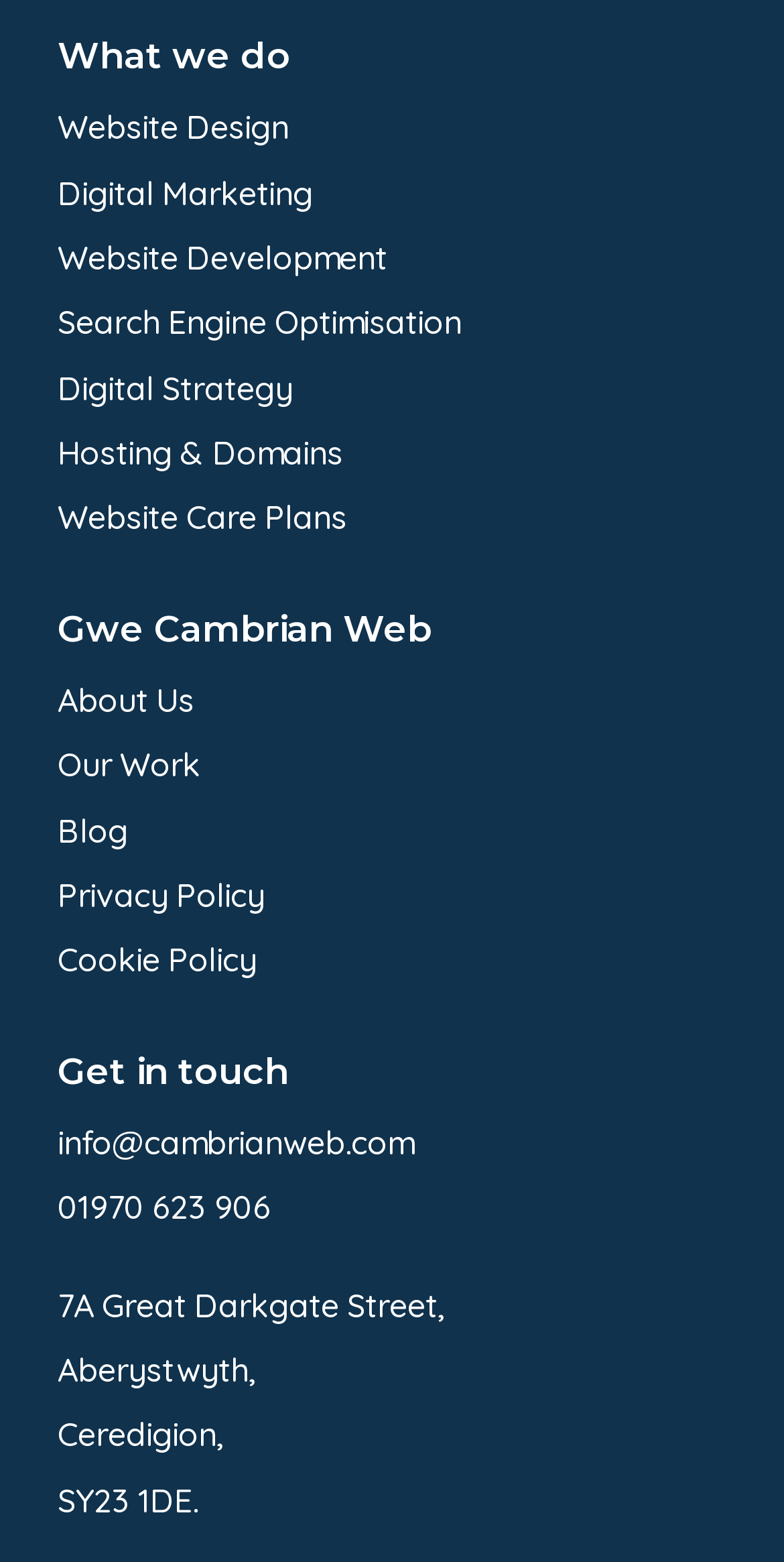What services does Gwe Cambrian Web offer?
Offer a detailed and full explanation in response to the question.

By examining the links under the 'What we do' heading, we can see that Gwe Cambrian Web offers various services including Website Design, Digital Marketing, Website Development, Search Engine Optimisation, Digital Strategy, Hosting & Domains, and Website Care Plans.